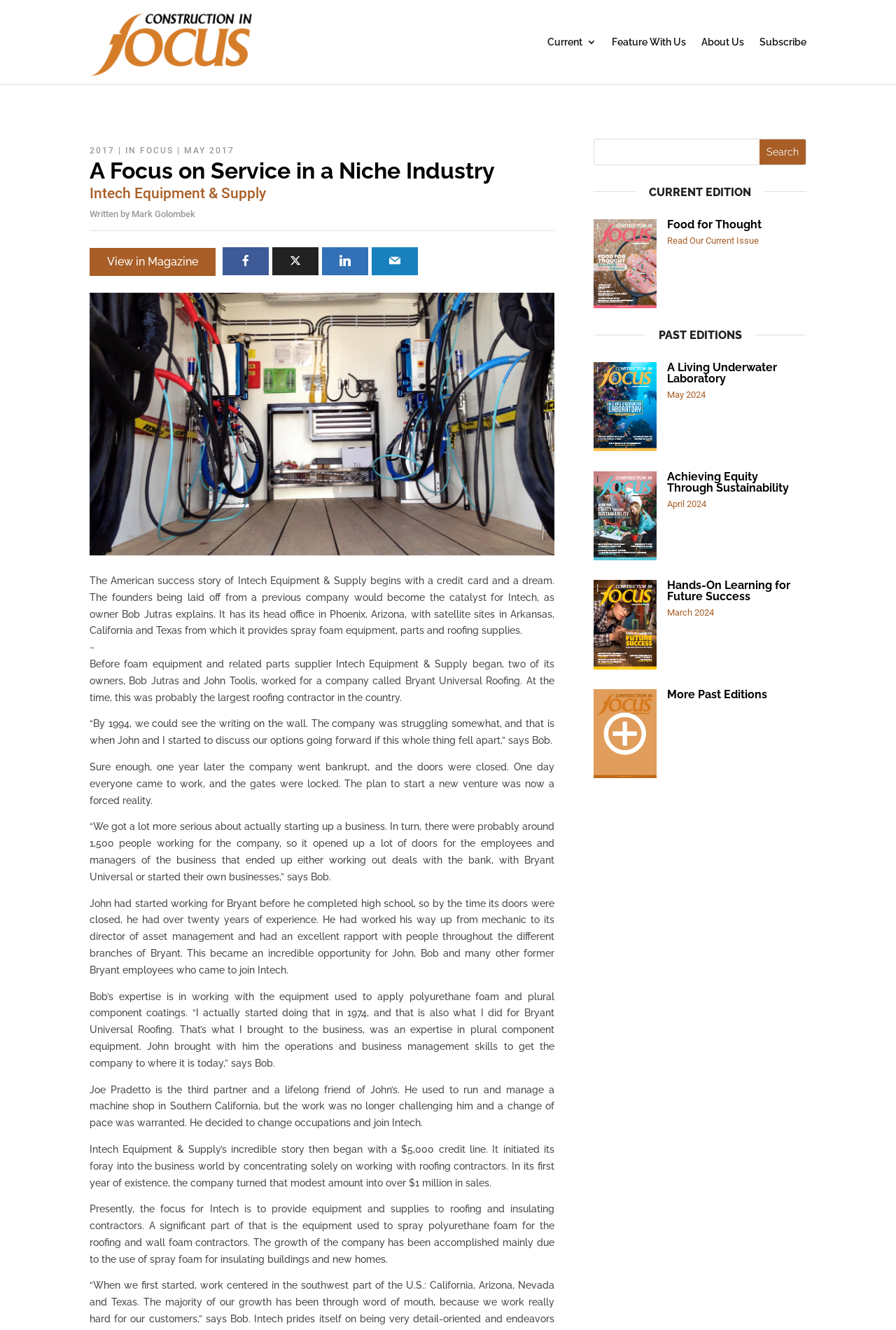What is the title or heading displayed on the webpage?

A Focus on Service in a Niche Industry